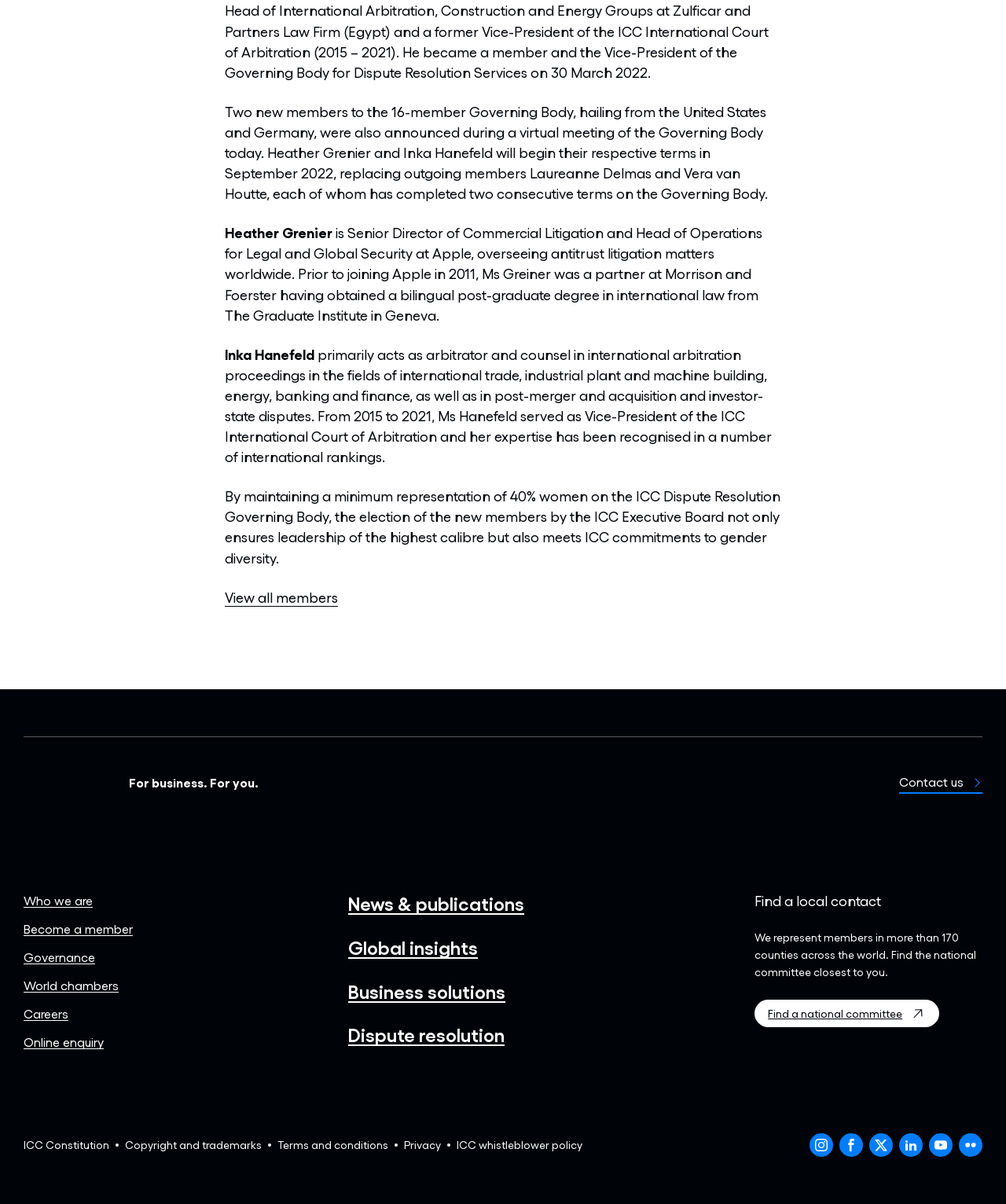From the webpage screenshot, predict the bounding box of the UI element that matches this description: "parent_node: For business. For you.".

[0.023, 0.628, 0.109, 0.672]